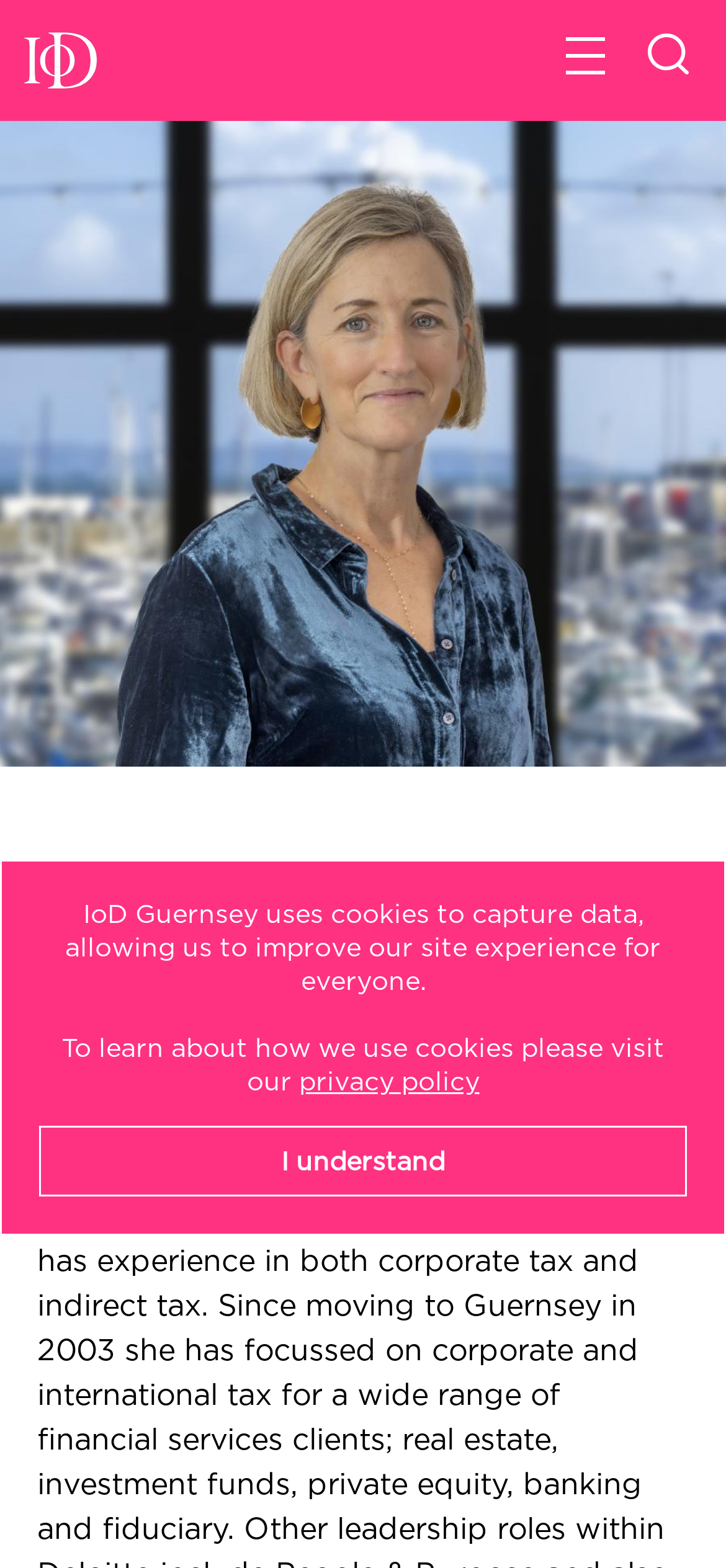Reply to the question below using a single word or brief phrase:
What is the name of the organization Jo is associated with?

IoD Guernsey